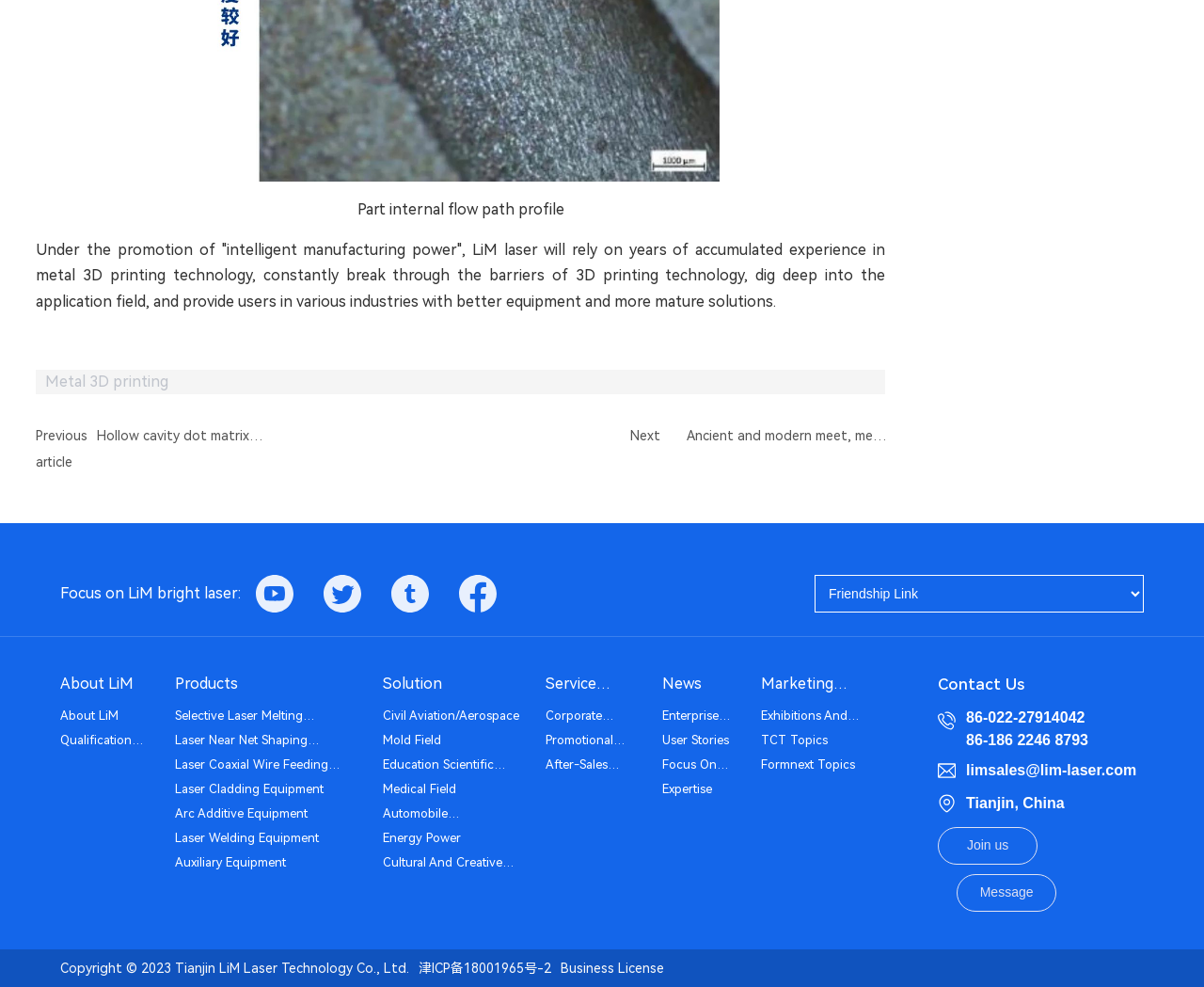Provide a one-word or brief phrase answer to the question:
What is the previous article about?

Hollow cavity dot matrix structure